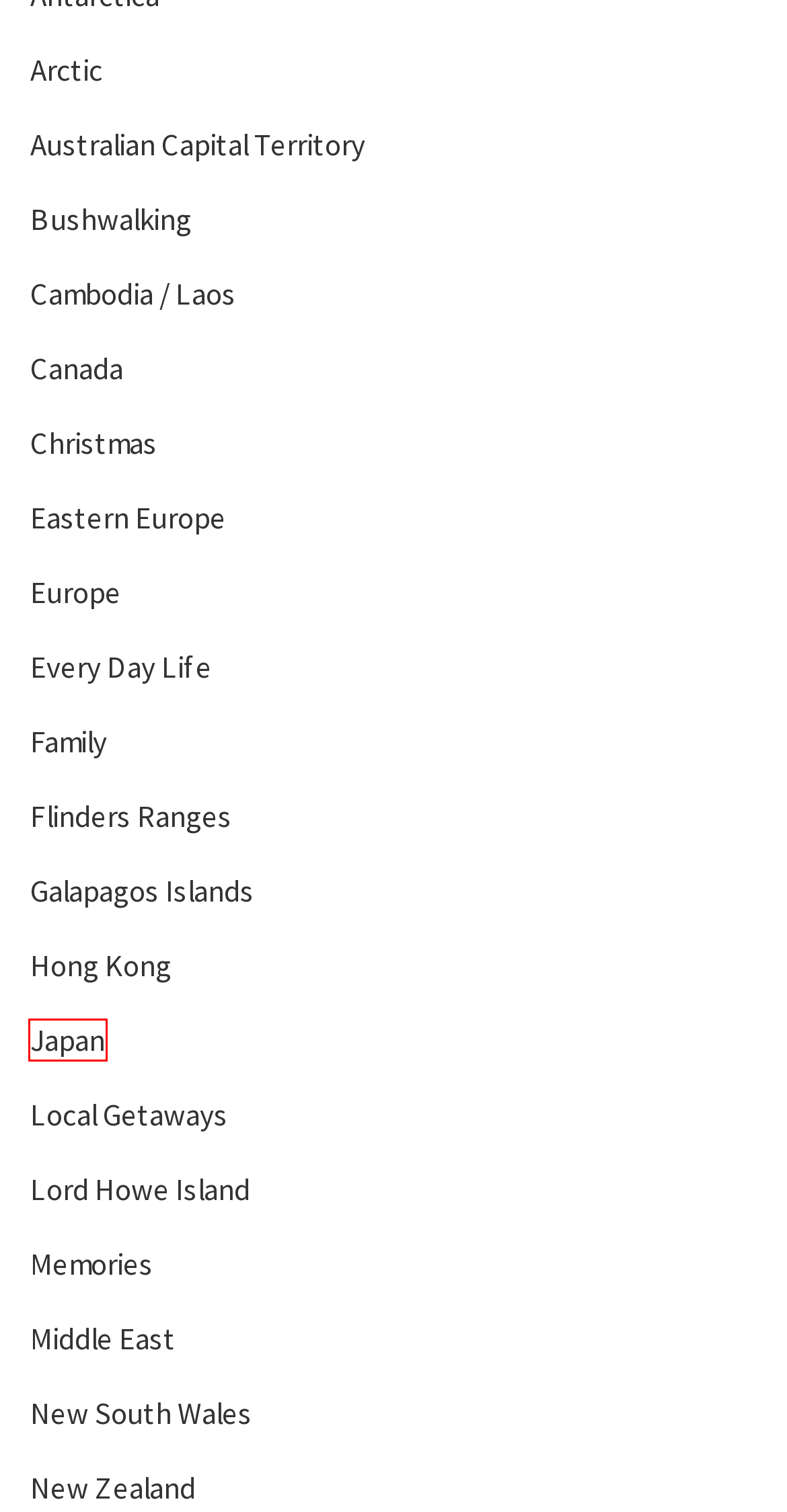Examine the screenshot of a webpage with a red bounding box around a specific UI element. Identify which webpage description best matches the new webpage that appears after clicking the element in the red bounding box. Here are the candidates:
A. New Zealand – Wilson Family News & Travel
B. Memories – Wilson Family News & Travel
C. Bushwalking – Wilson Family News & Travel
D. Japan – Wilson Family News & Travel
E. Every Day Life – Wilson Family News & Travel
F. New South Wales – Wilson Family News & Travel
G. Arctic – Wilson Family News & Travel
H. Canada – Wilson Family News & Travel

D